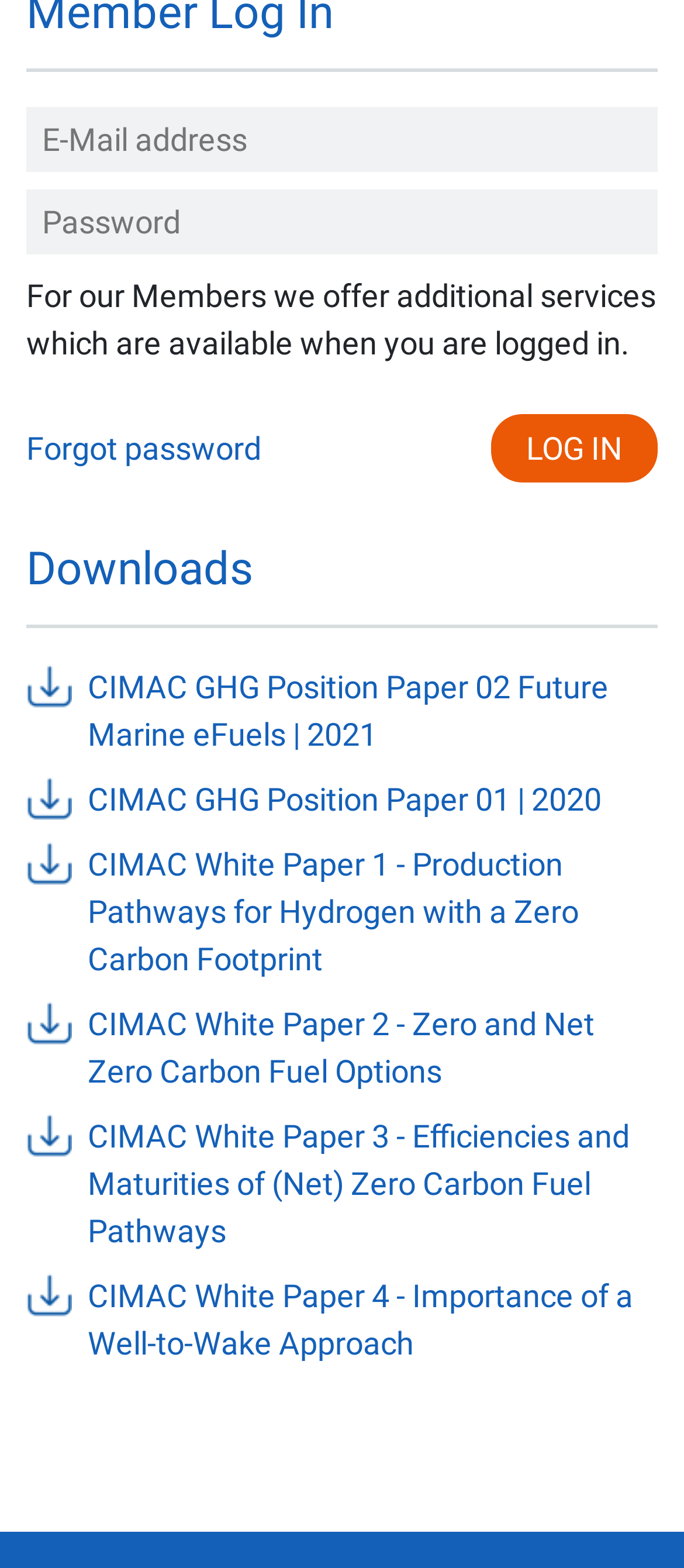Pinpoint the bounding box coordinates of the element to be clicked to execute the instruction: "view December 2009".

None